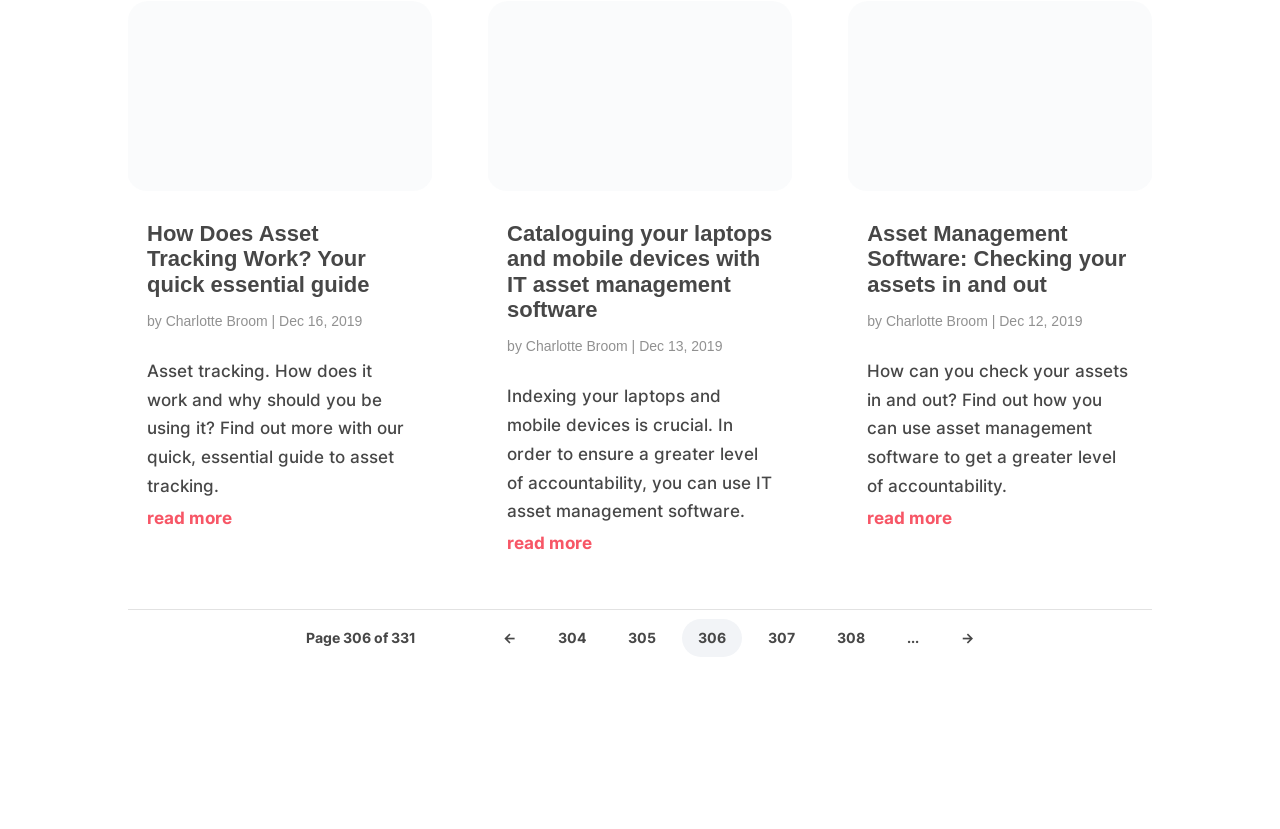Give a concise answer using one word or a phrase to the following question:
Who wrote the second article?

Charlotte Broom